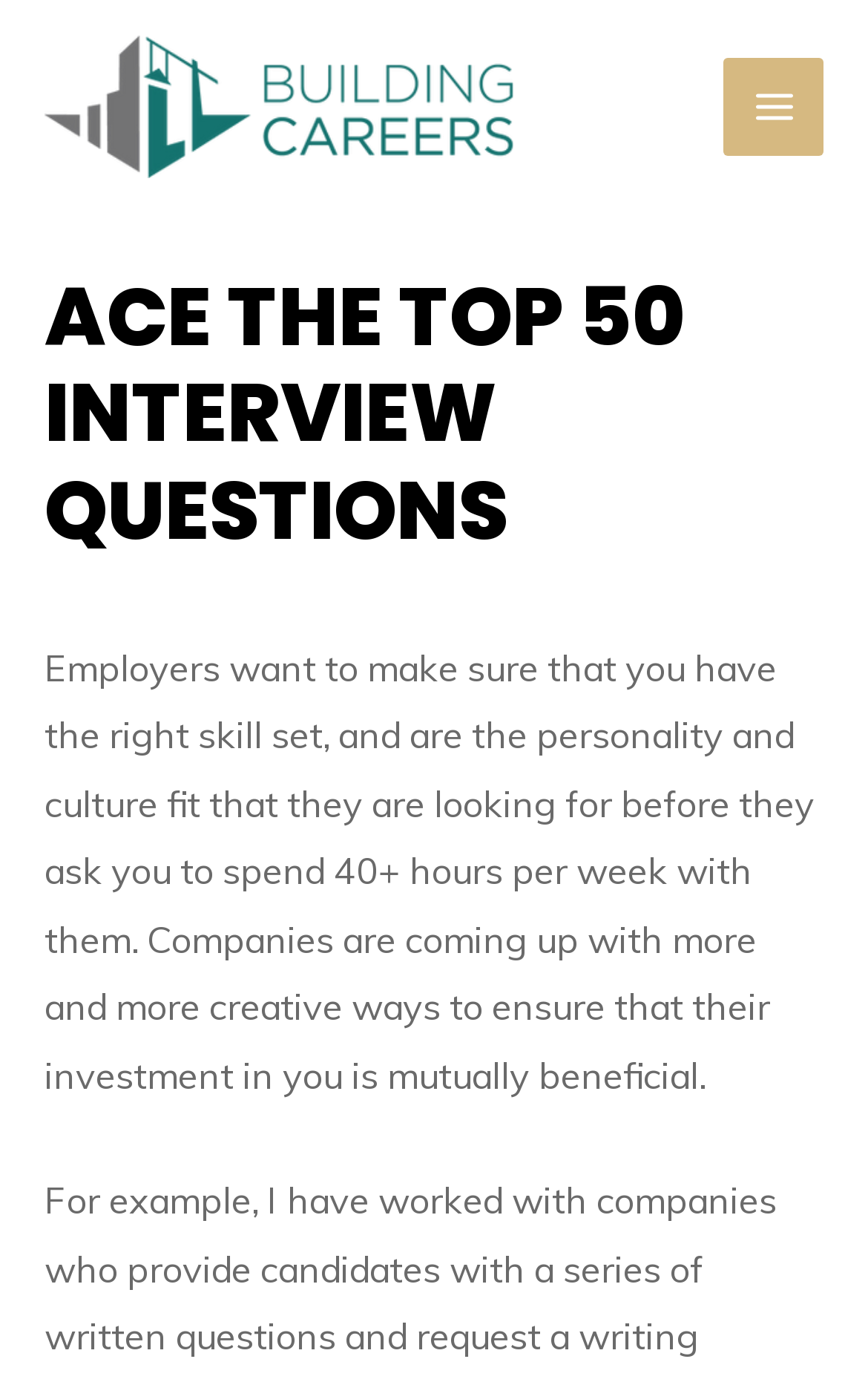Please provide a comprehensive answer to the question based on the screenshot: What is the position of the image relative to the link 'Building Careers'?

Based on the bounding box coordinates, the image 'Building Careers' has a top coordinate of 0.026, which is lower than the top coordinate of the link 'Building Careers' which is 0.058, indicating that the image is positioned below the link.